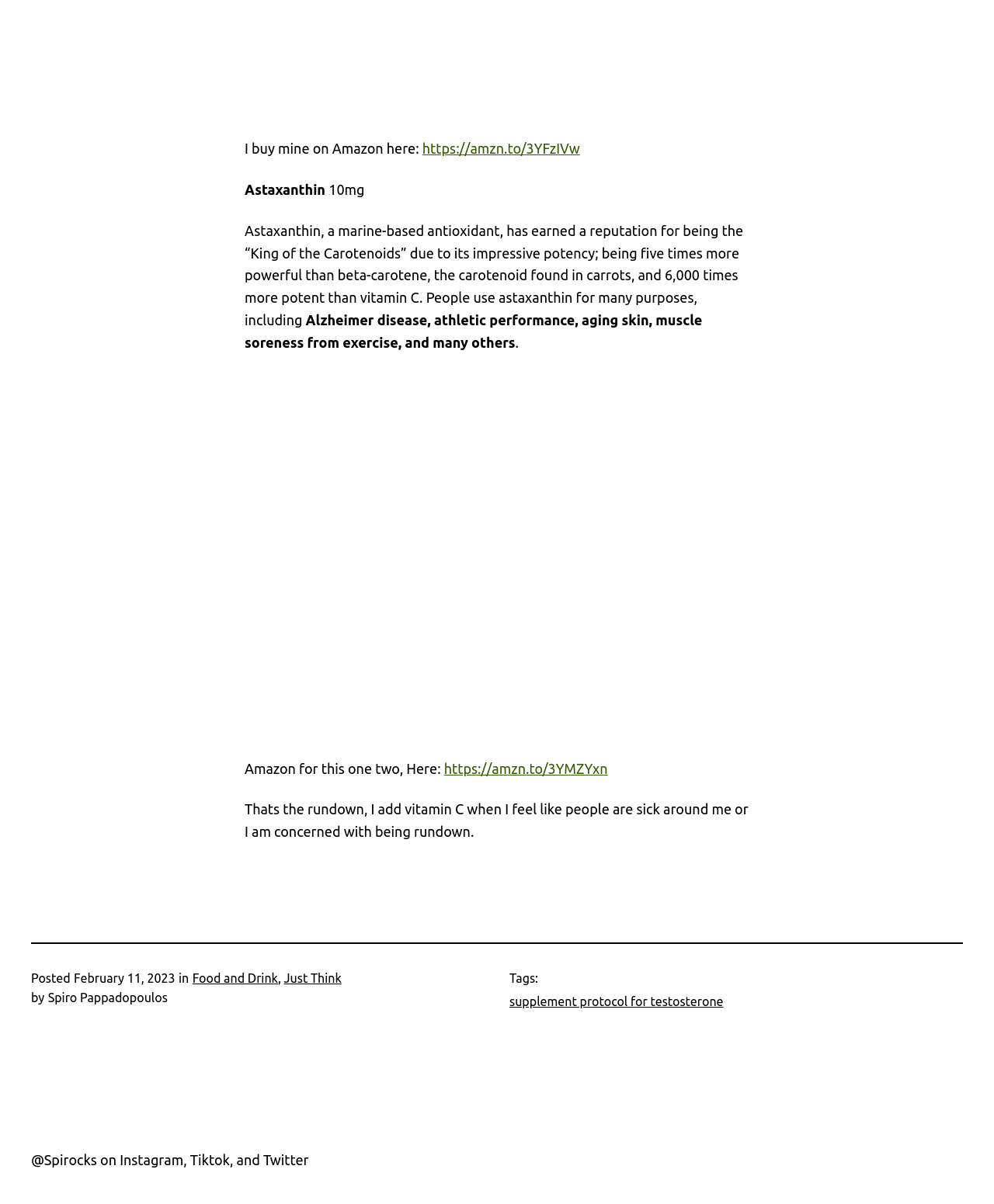What is the author's name?
Look at the image and respond to the question as thoroughly as possible.

The author's name is mentioned at the bottom of the webpage, where it says 'by Spiro Pappadopoulos'.